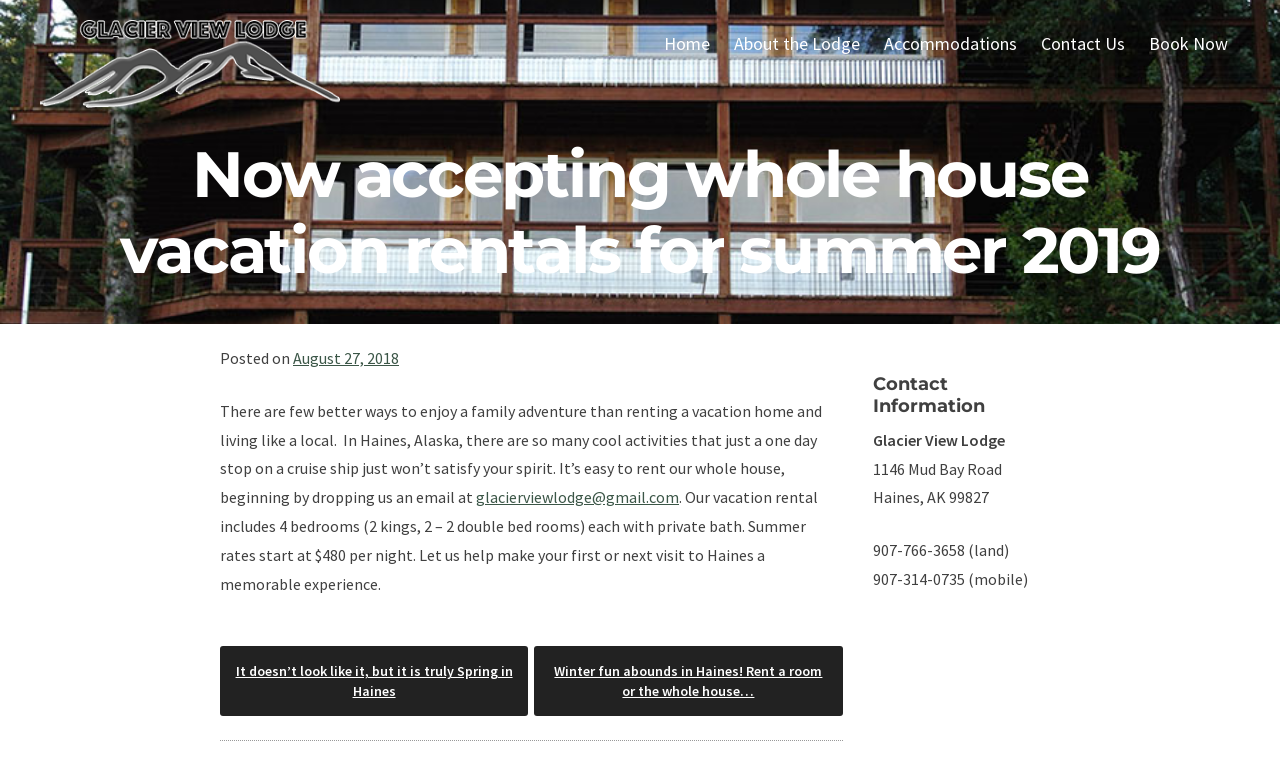Indicate the bounding box coordinates of the clickable region to achieve the following instruction: "Book a vacation rental now."

[0.888, 0.026, 0.969, 0.089]